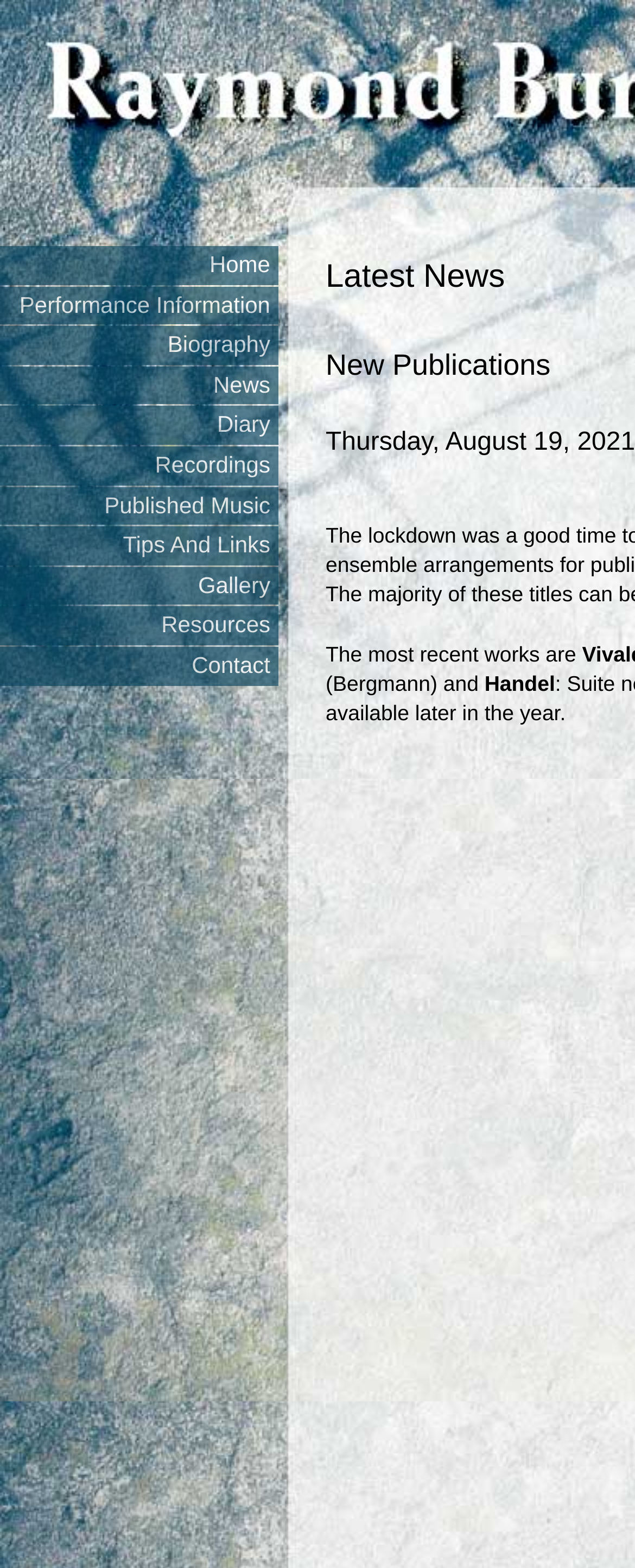Find the bounding box coordinates for the area that should be clicked to accomplish the instruction: "contact the author".

[0.0, 0.412, 0.438, 0.437]